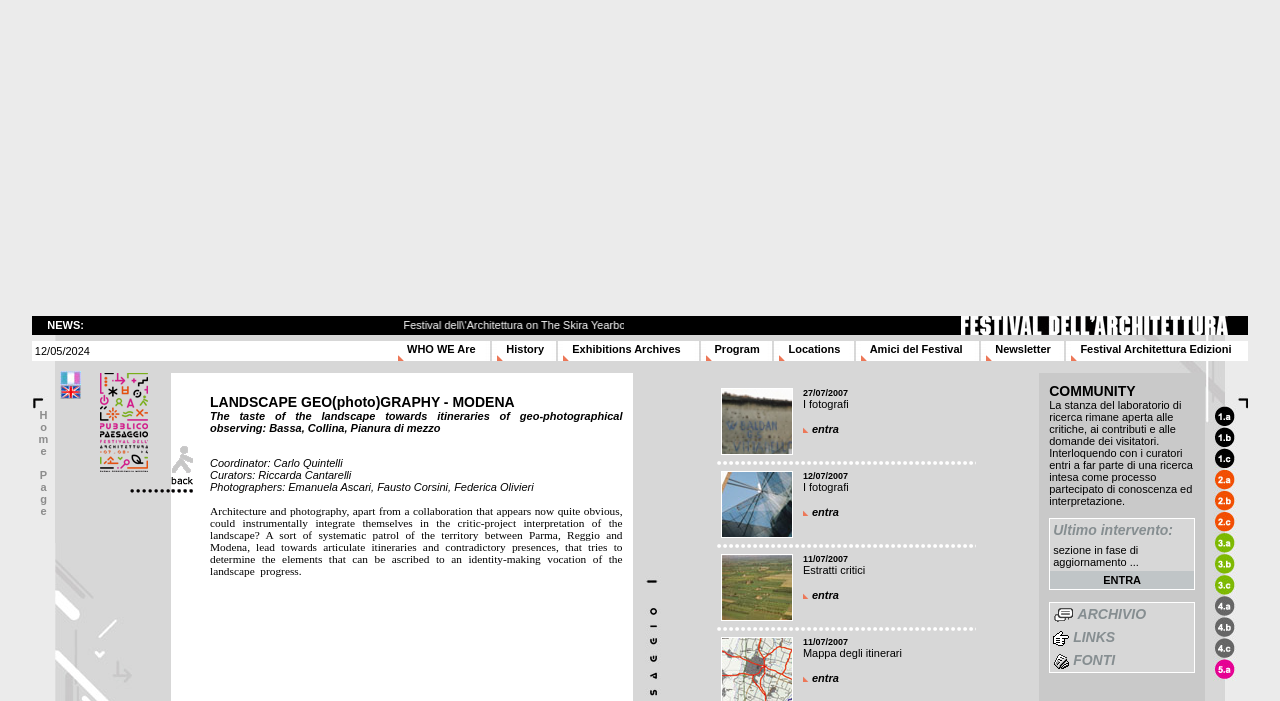Determine the bounding box for the UI element described here: "Newsletter".

[0.775, 0.486, 0.823, 0.511]